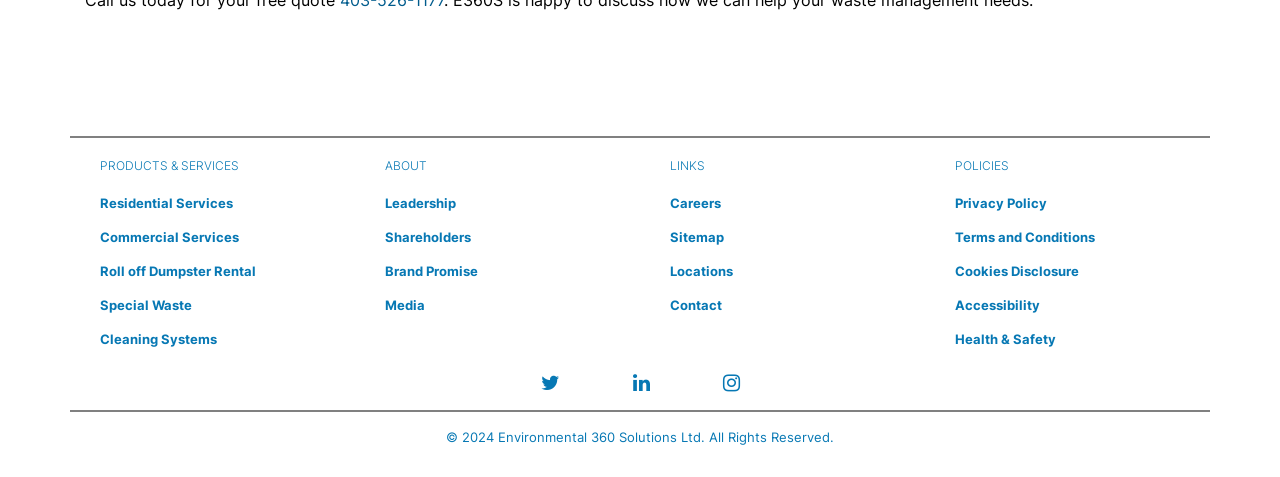Using a single word or phrase, answer the following question: 
What type of links are provided under 'LINKS'?

Career and location links